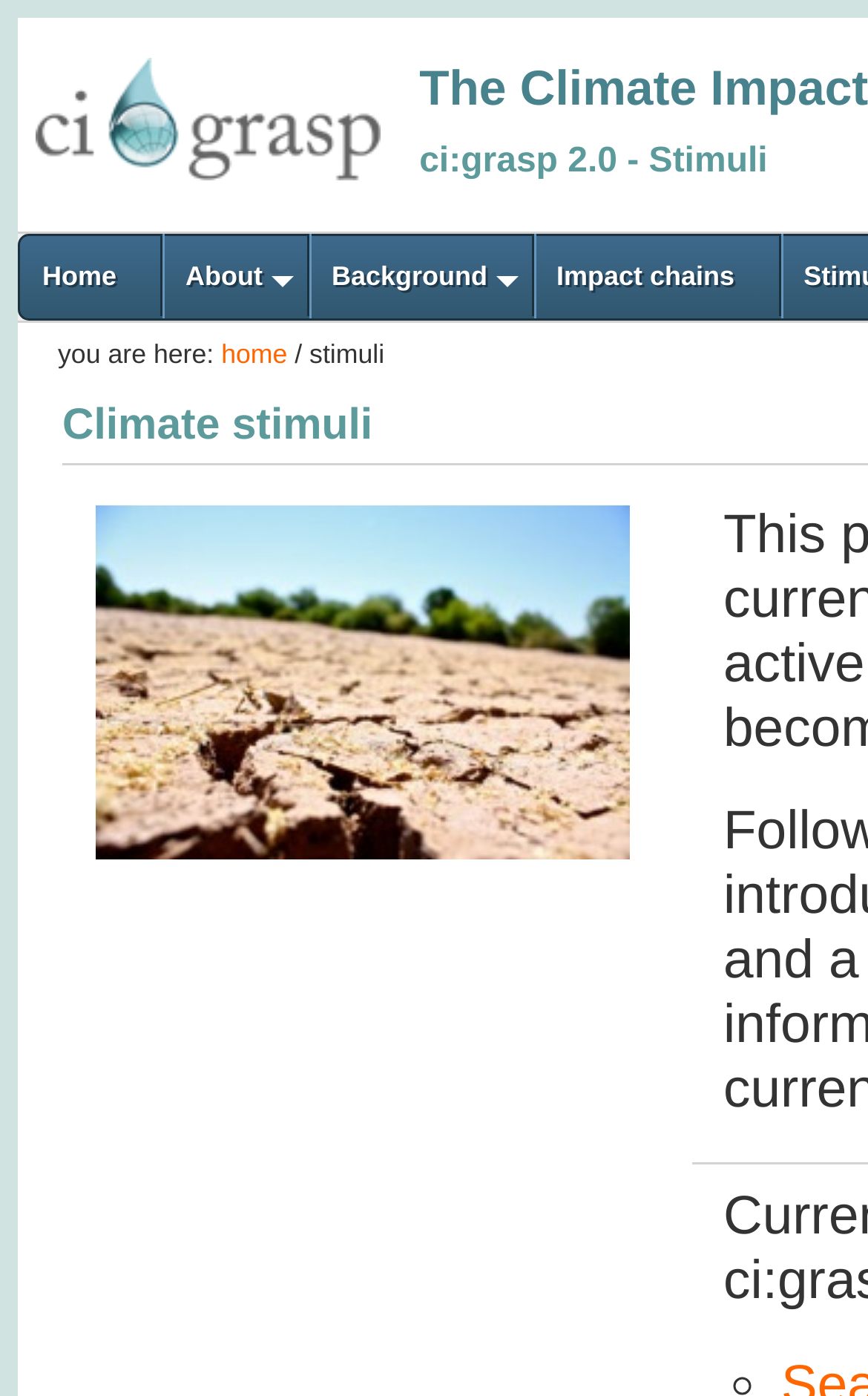Explain in detail what you observe on this webpage.

The webpage is titled "ci:grasp 2.0: stimuli" and has a navigation menu at the top with four links: "Home", "About", "Background", and "Impact chains", which are evenly spaced and aligned horizontally. 

Below the navigation menu, there is a breadcrumb trail indicating the current location, which reads "you are here: home / stimuli". The "home" part is a clickable link.

The main content of the page features a prominent image that takes up most of the page's width and height, positioned in the middle of the page.